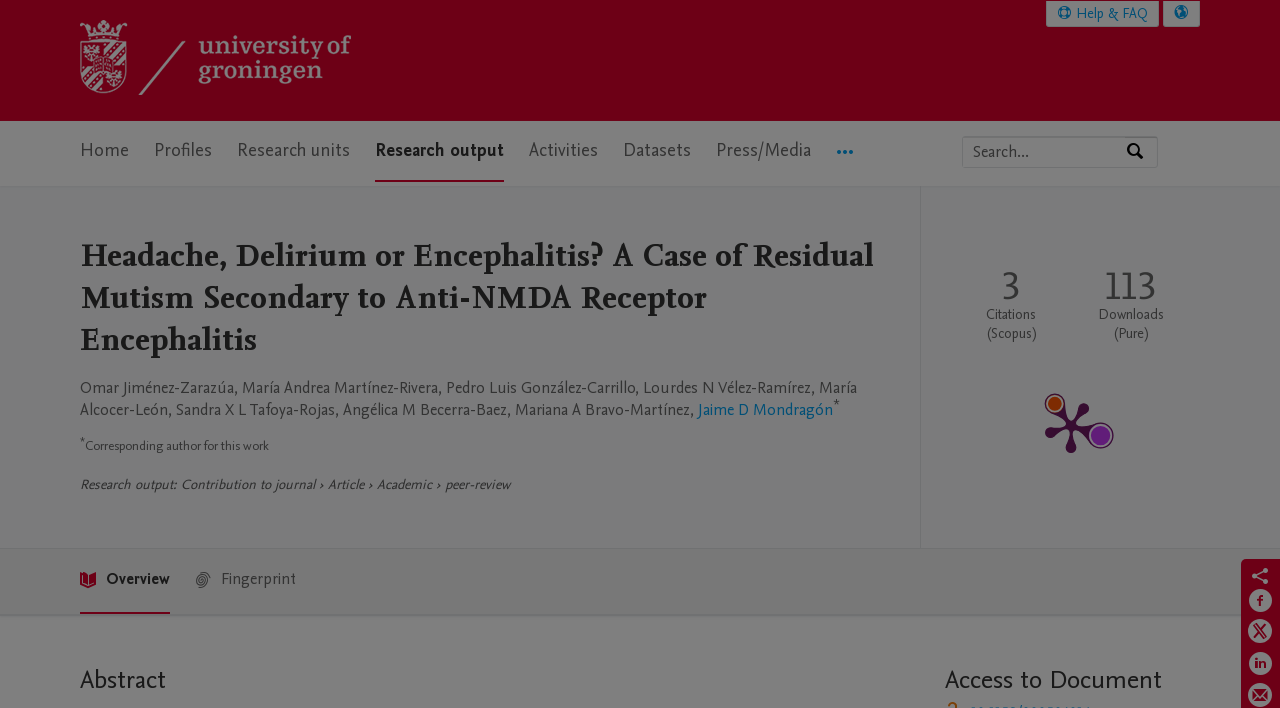Find the bounding box coordinates for the element described here: "Profiles".

[0.12, 0.171, 0.166, 0.257]